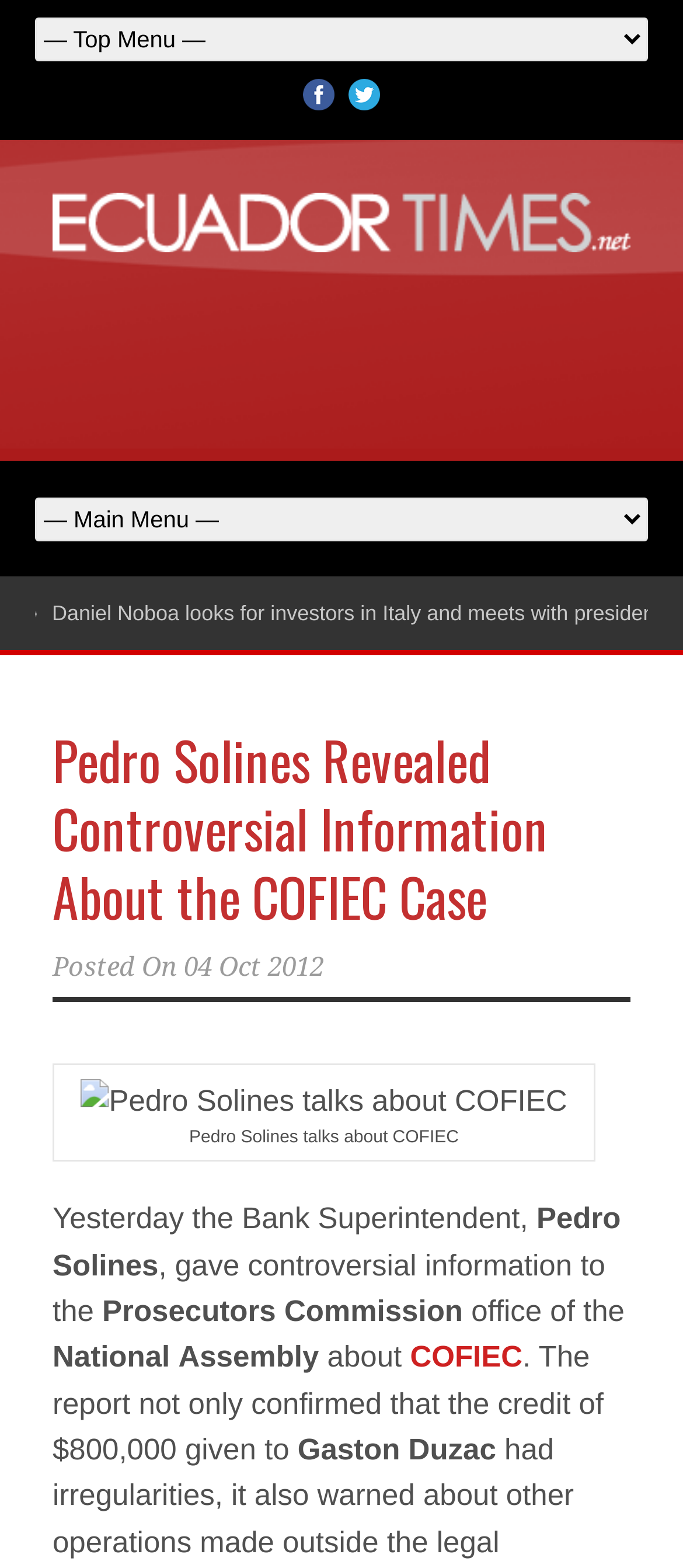What is the name of the person who revealed controversial information?
Based on the image, provide a one-word or brief-phrase response.

Pedro Solines